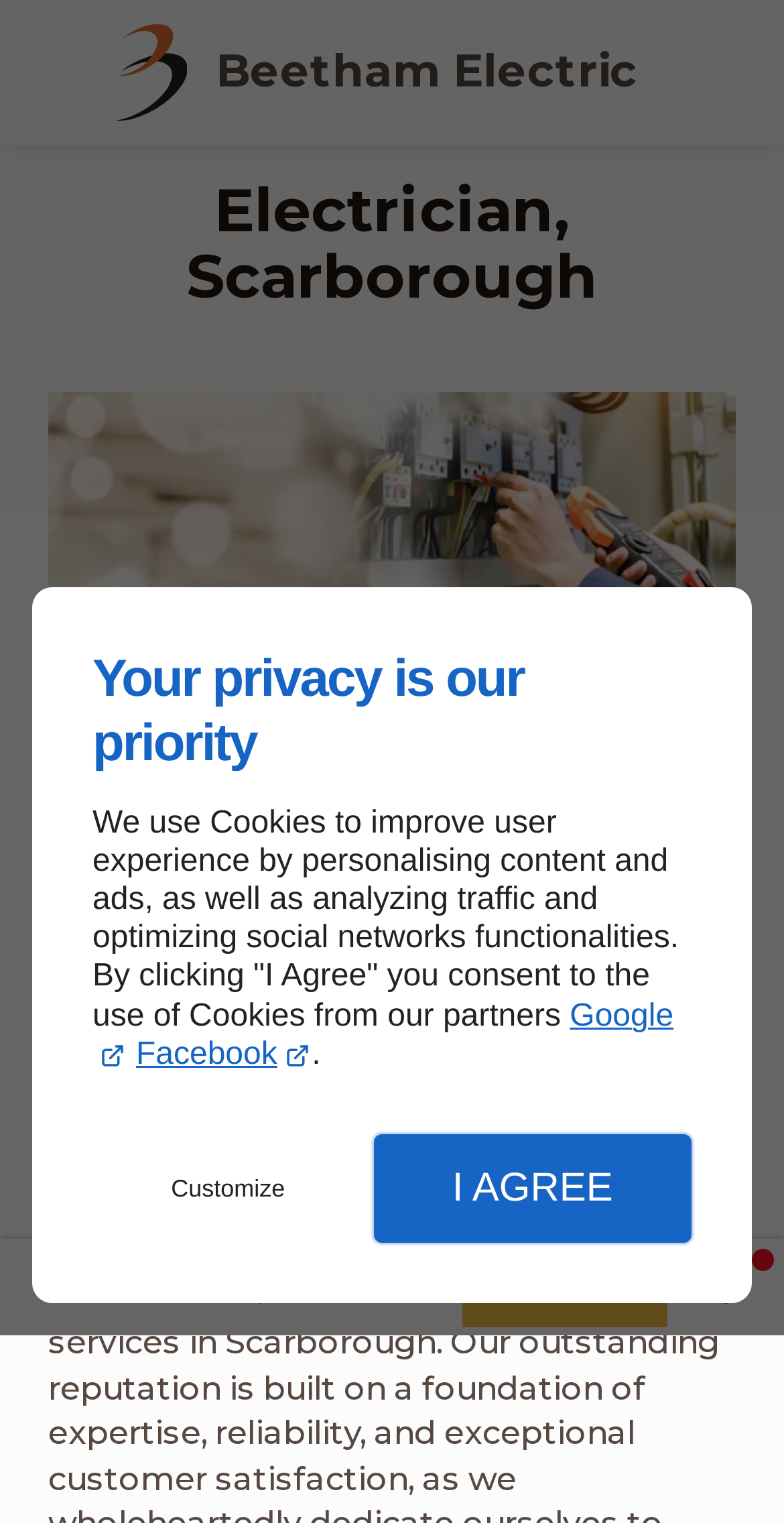Locate the bounding box coordinates of the element that needs to be clicked to carry out the instruction: "Open user settings". The coordinates should be given as four float numbers ranging from 0 to 1, i.e., [left, top, right, bottom].

[0.862, 0.819, 0.99, 0.871]